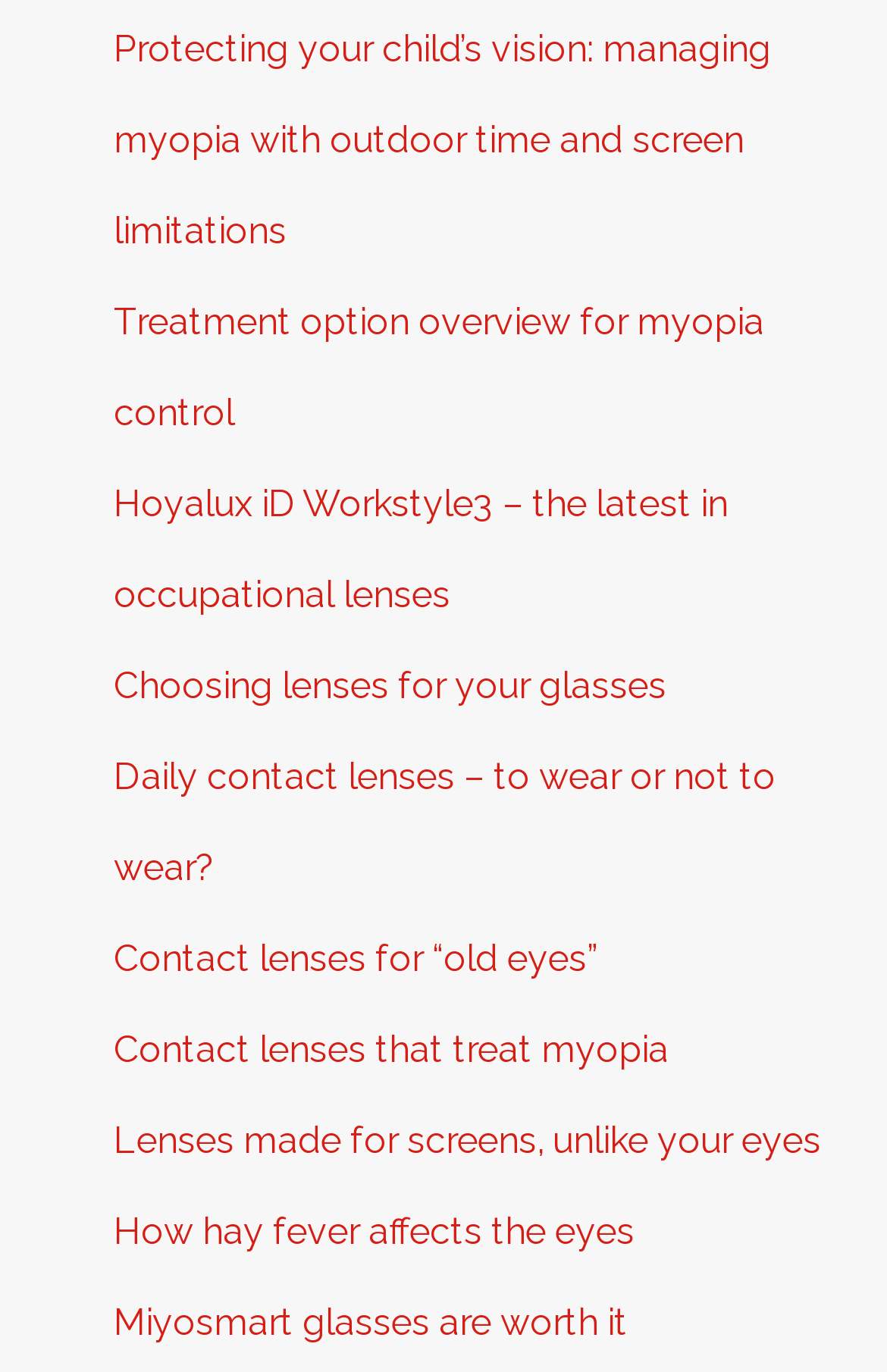Can you find the bounding box coordinates of the area I should click to execute the following instruction: "Visit Electronic Journals"?

None